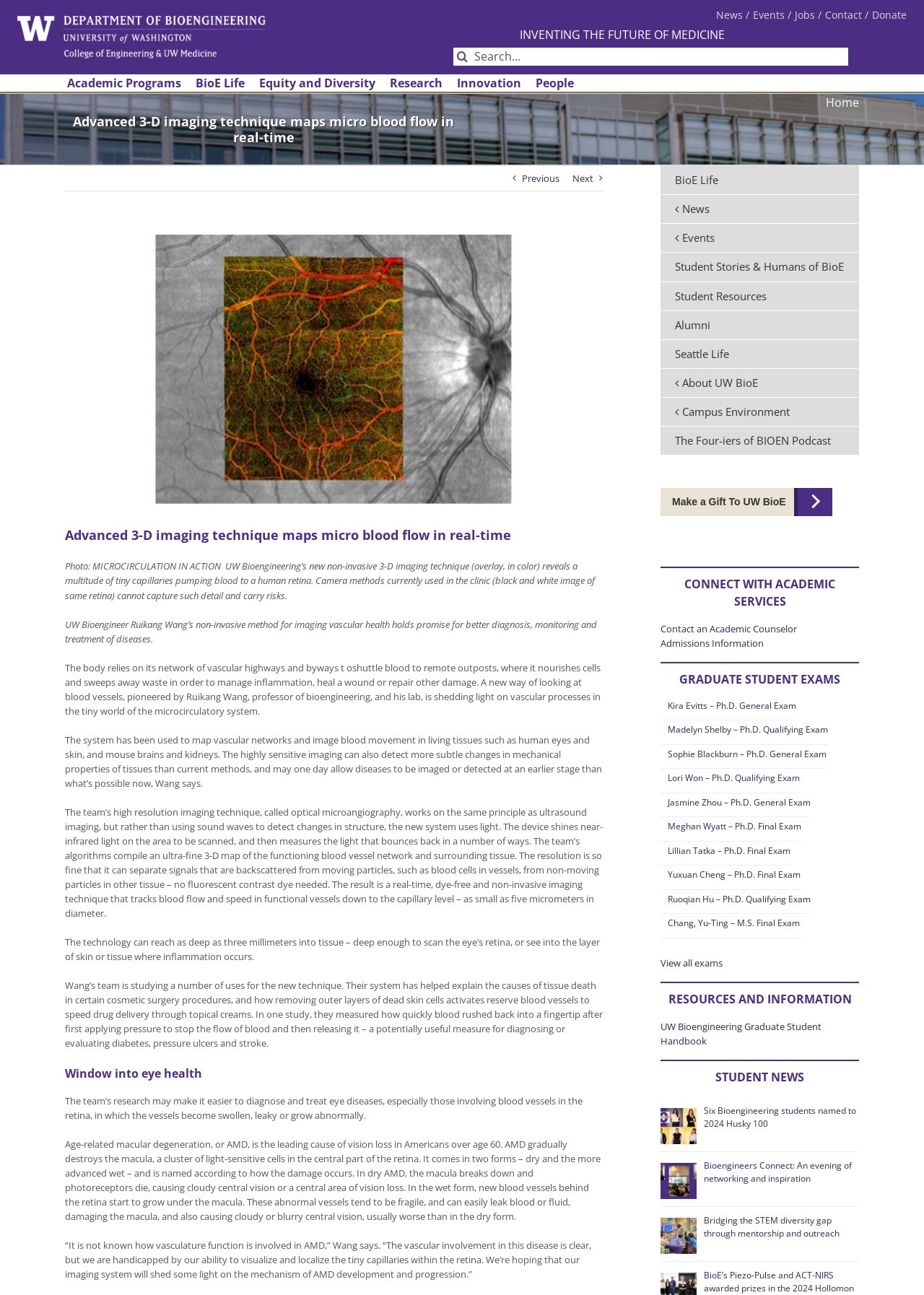Determine the bounding box coordinates of the region to click in order to accomplish the following instruction: "View previous page". Provide the coordinates as four float numbers between 0 and 1, specifically [left, top, right, bottom].

[0.565, 0.128, 0.605, 0.147]